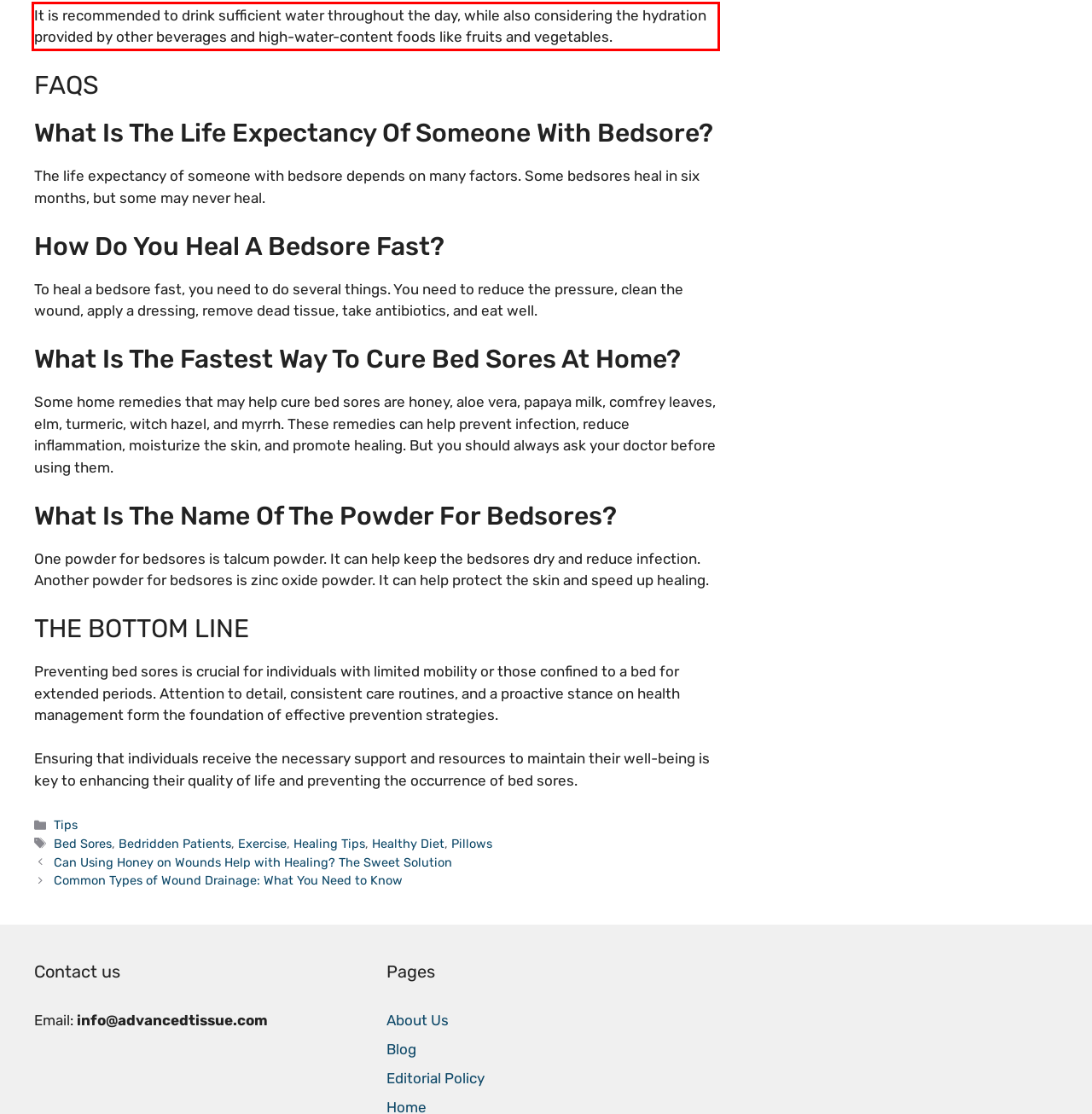You are provided with a screenshot of a webpage containing a red bounding box. Please extract the text enclosed by this red bounding box.

It is recommended to drink sufficient water throughout the day, while also considering the hydration provided by other beverages and high-water-content foods like fruits and vegetables.